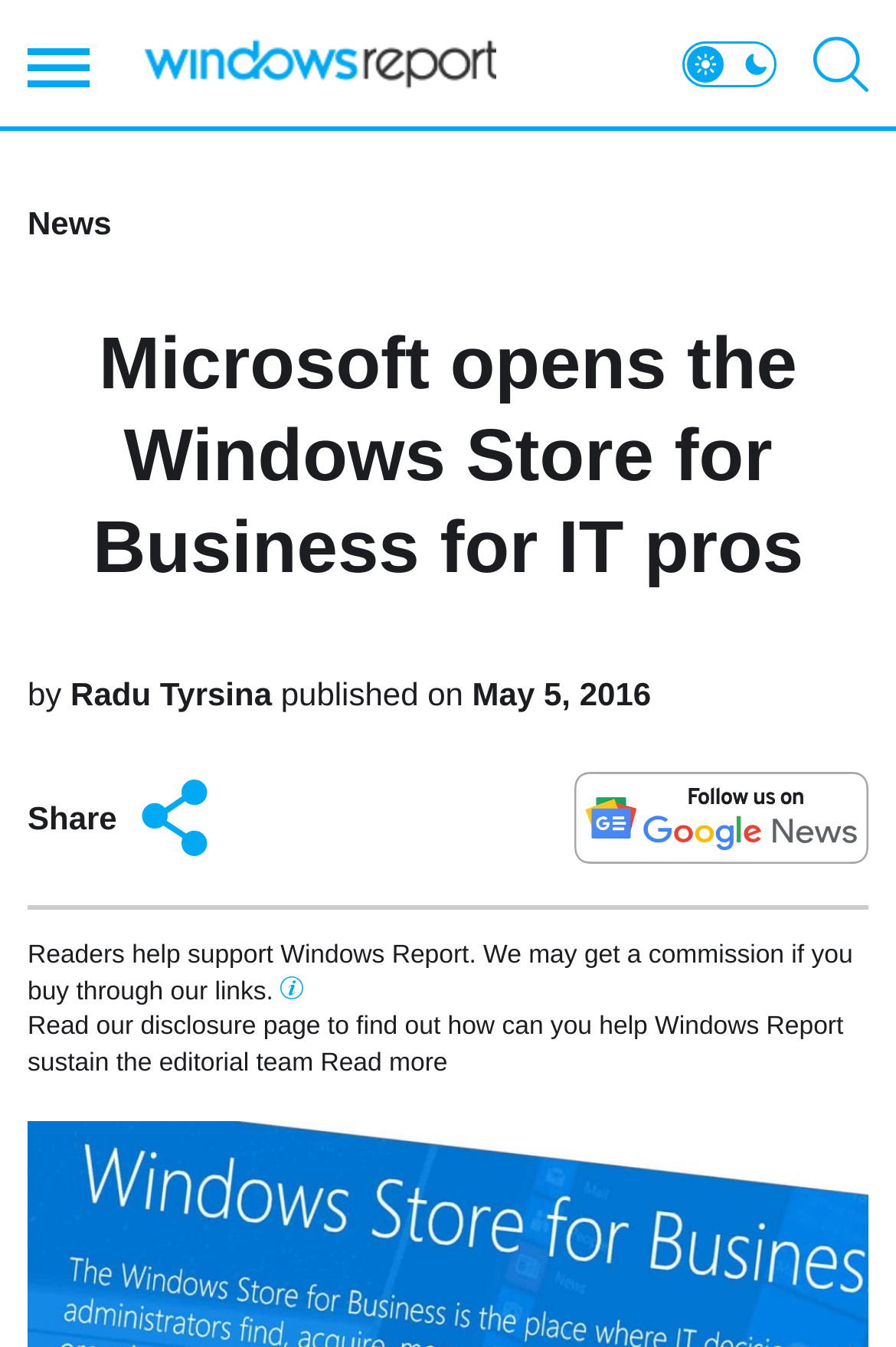Please provide a comprehensive answer to the question below using the information from the image: What is the purpose of the 'Share' button?

The purpose of the 'Share' button can be inferred by looking at the text 'Share this article' next to the button, which suggests that it is used to share the article.